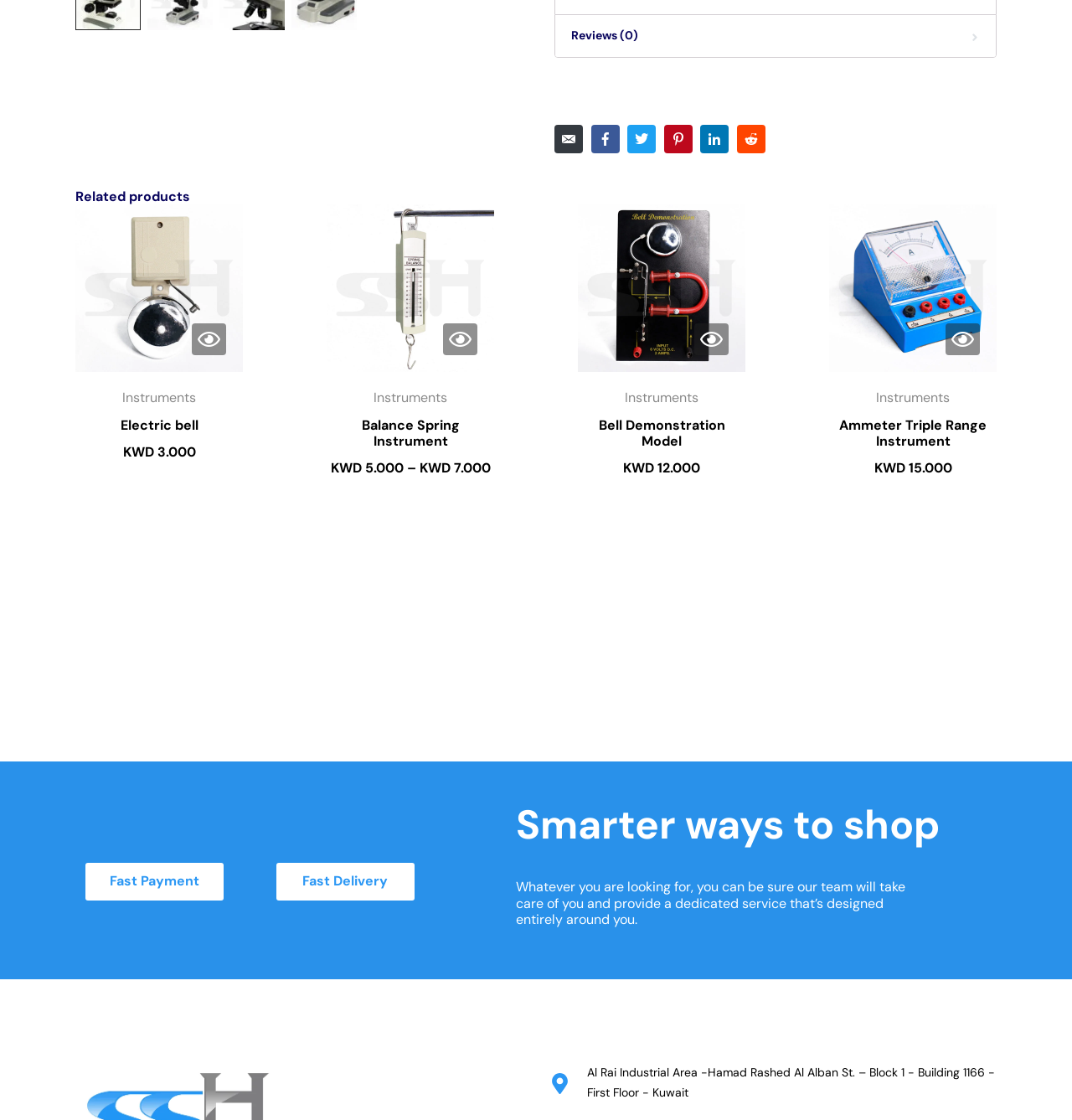What is the price of the Electric bell instrument?
Provide a one-word or short-phrase answer based on the image.

KWD 3.000